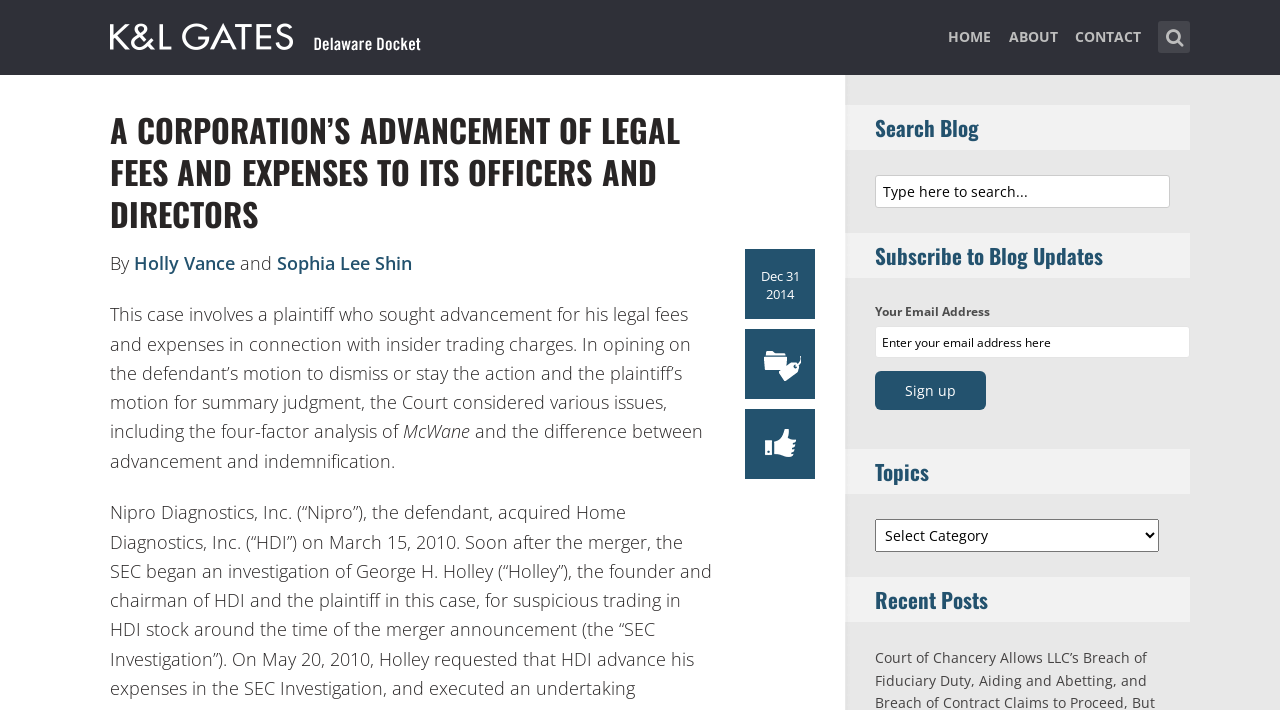Pinpoint the bounding box coordinates of the clickable area needed to execute the instruction: "Go to the home page". The coordinates should be specified as four float numbers between 0 and 1, i.e., [left, top, right, bottom].

[0.741, 0.031, 0.774, 0.107]